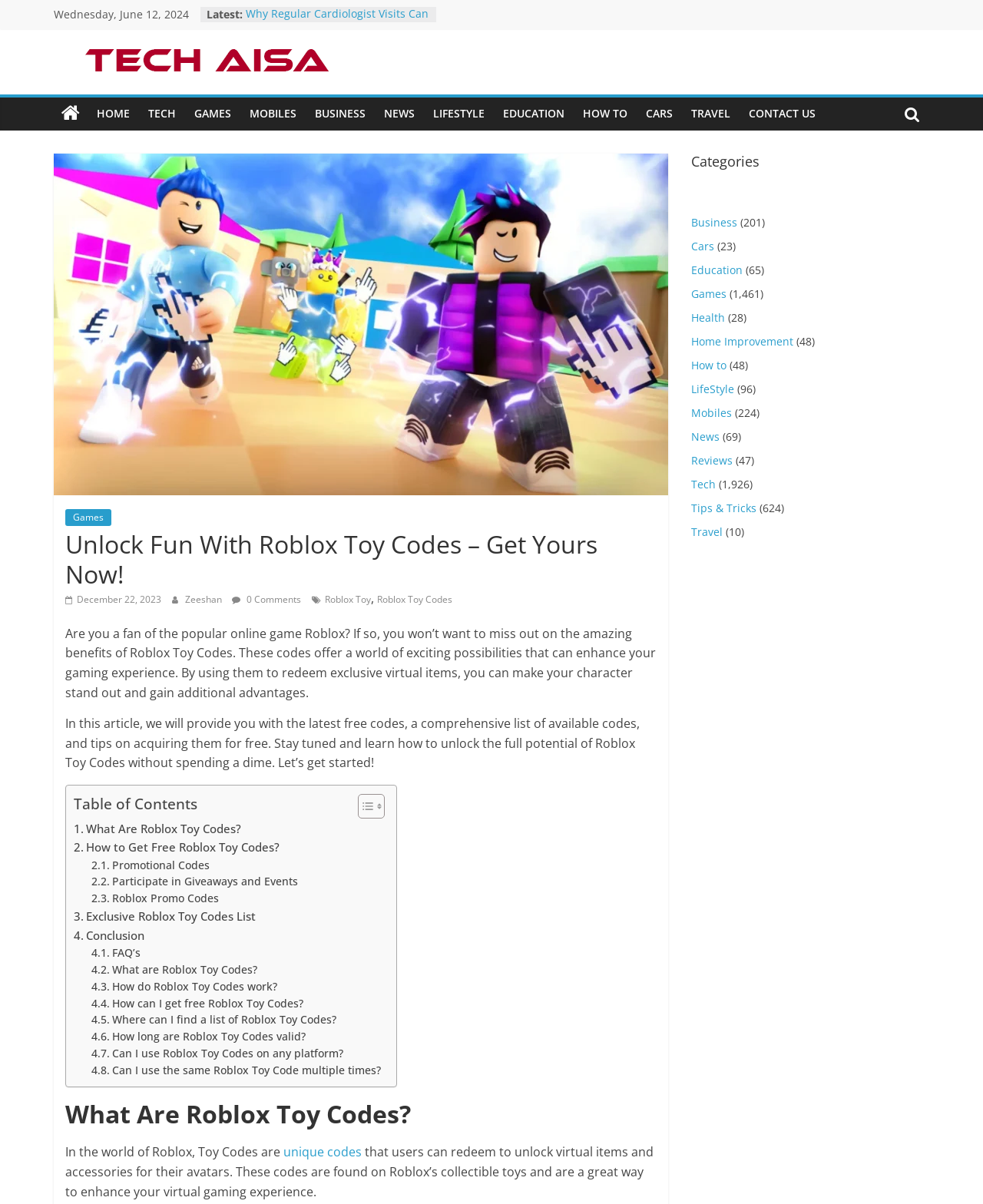What is the topic of the article?
Using the information from the image, answer the question thoroughly.

The topic of the article is 'Roblox Toy Codes' which is evident from the heading 'Unlock Fun With Roblox Toy Codes – Get Yours Now!' and the content of the article.